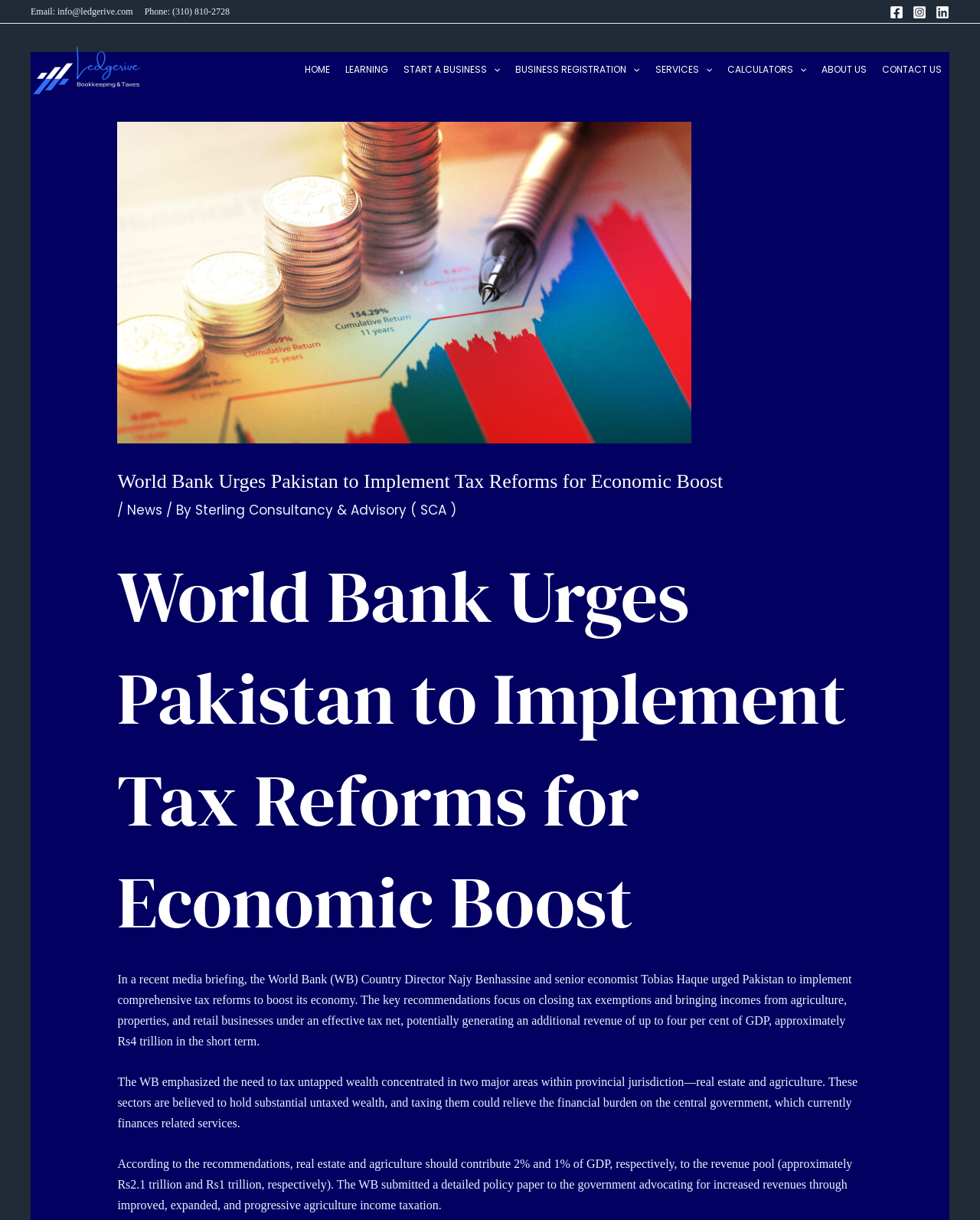Identify the bounding box coordinates of the specific part of the webpage to click to complete this instruction: "Read ABOUT US".

[0.83, 0.019, 0.892, 0.095]